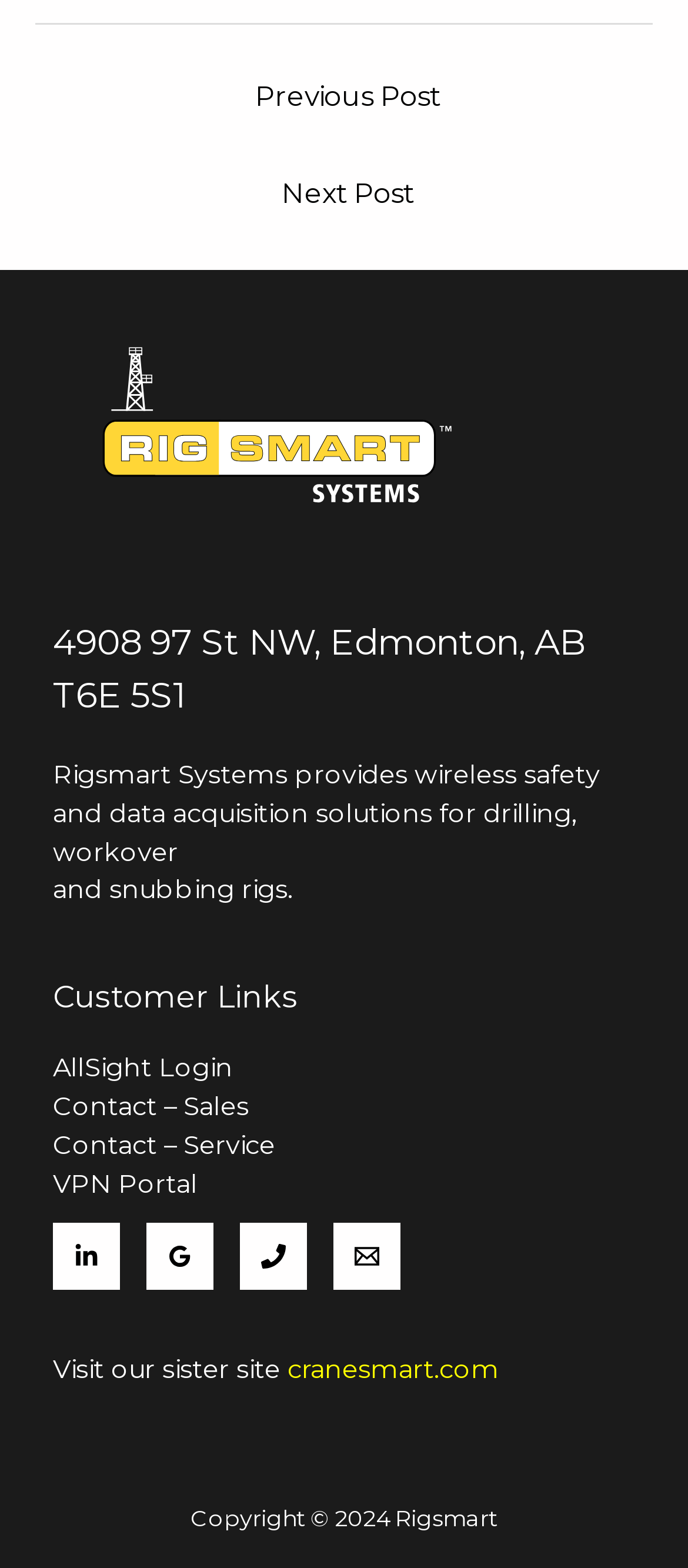Find the bounding box coordinates of the area that needs to be clicked in order to achieve the following instruction: "Visit cranesmart.com". The coordinates should be specified as four float numbers between 0 and 1, i.e., [left, top, right, bottom].

[0.418, 0.863, 0.726, 0.883]